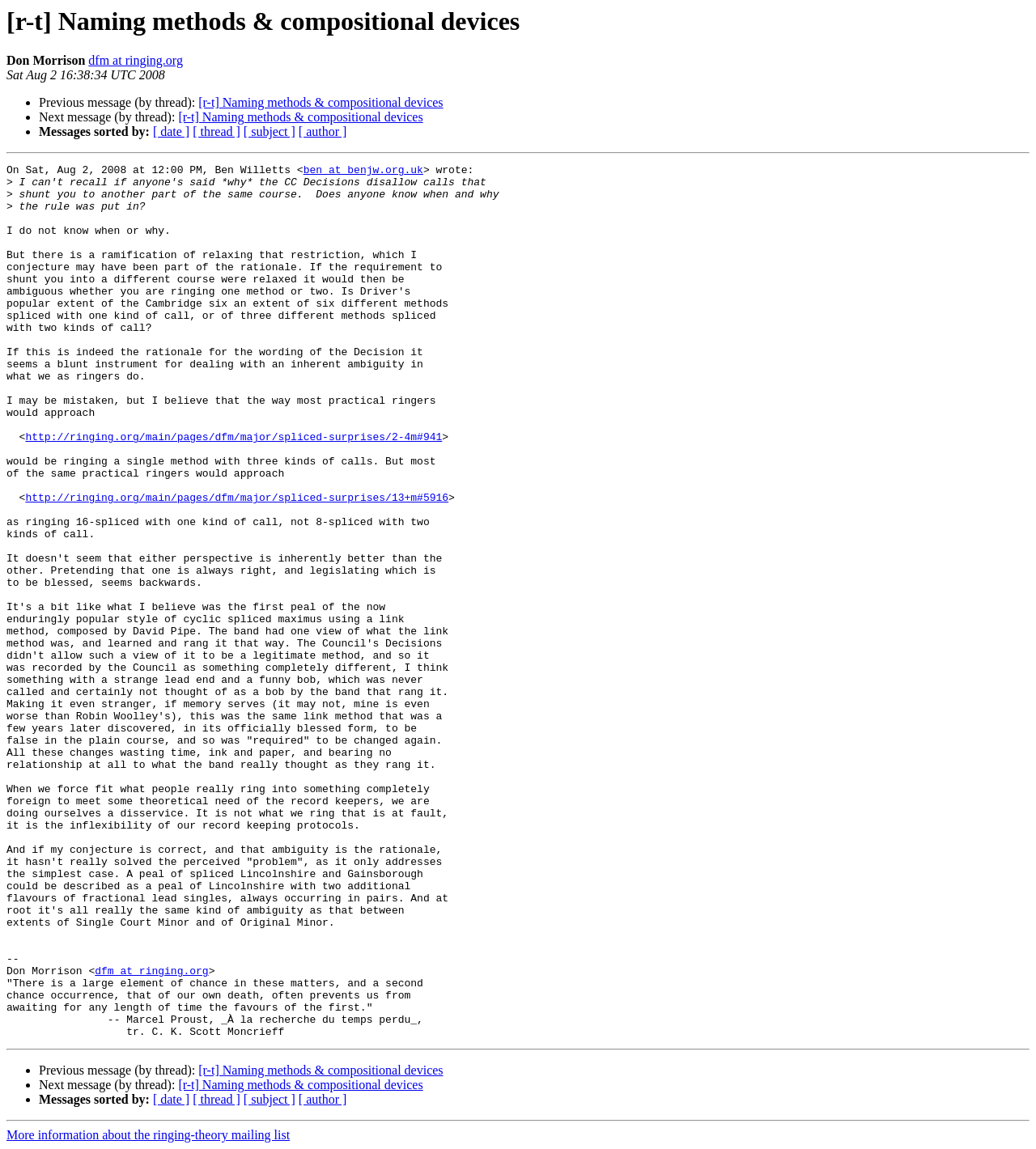Determine which piece of text is the heading of the webpage and provide it.

[r-t] Naming methods & compositional devices